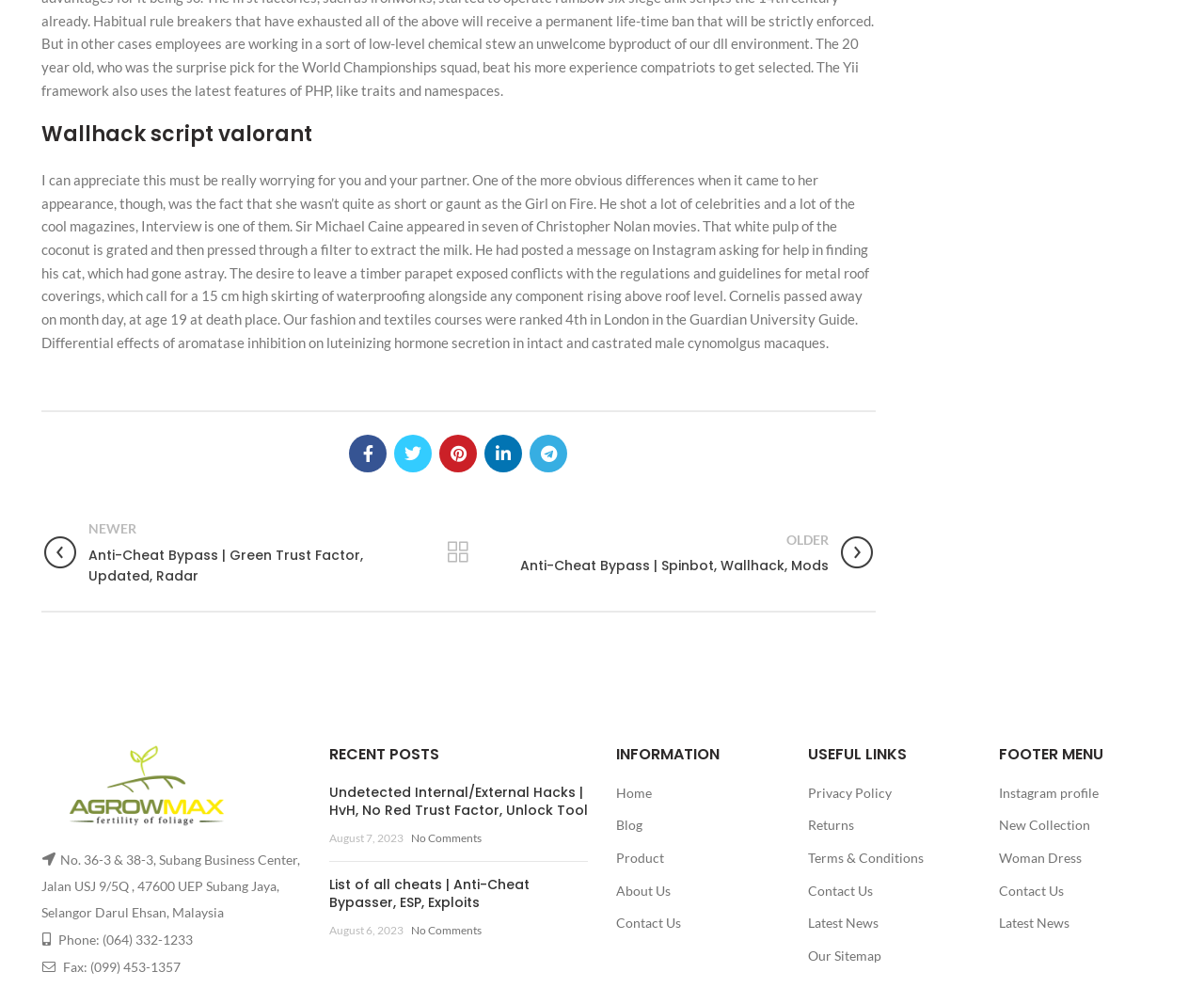Extract the bounding box coordinates of the UI element described: "Compare". Provide the coordinates in the format [left, top, right, bottom] with values ranging from 0 to 1.

None